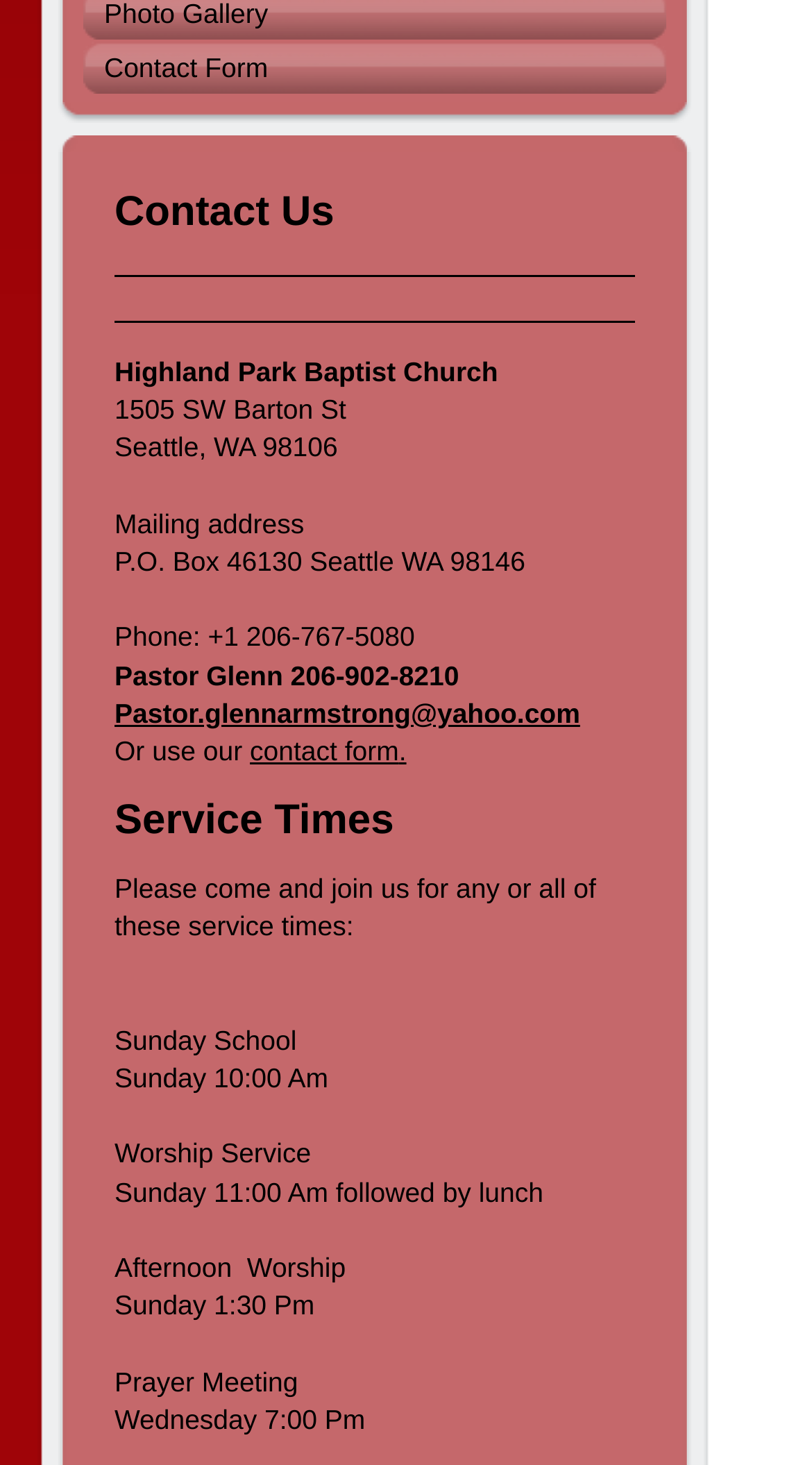Calculate the bounding box coordinates of the UI element given the description: "Contact Form".

[0.103, 0.028, 0.821, 0.065]